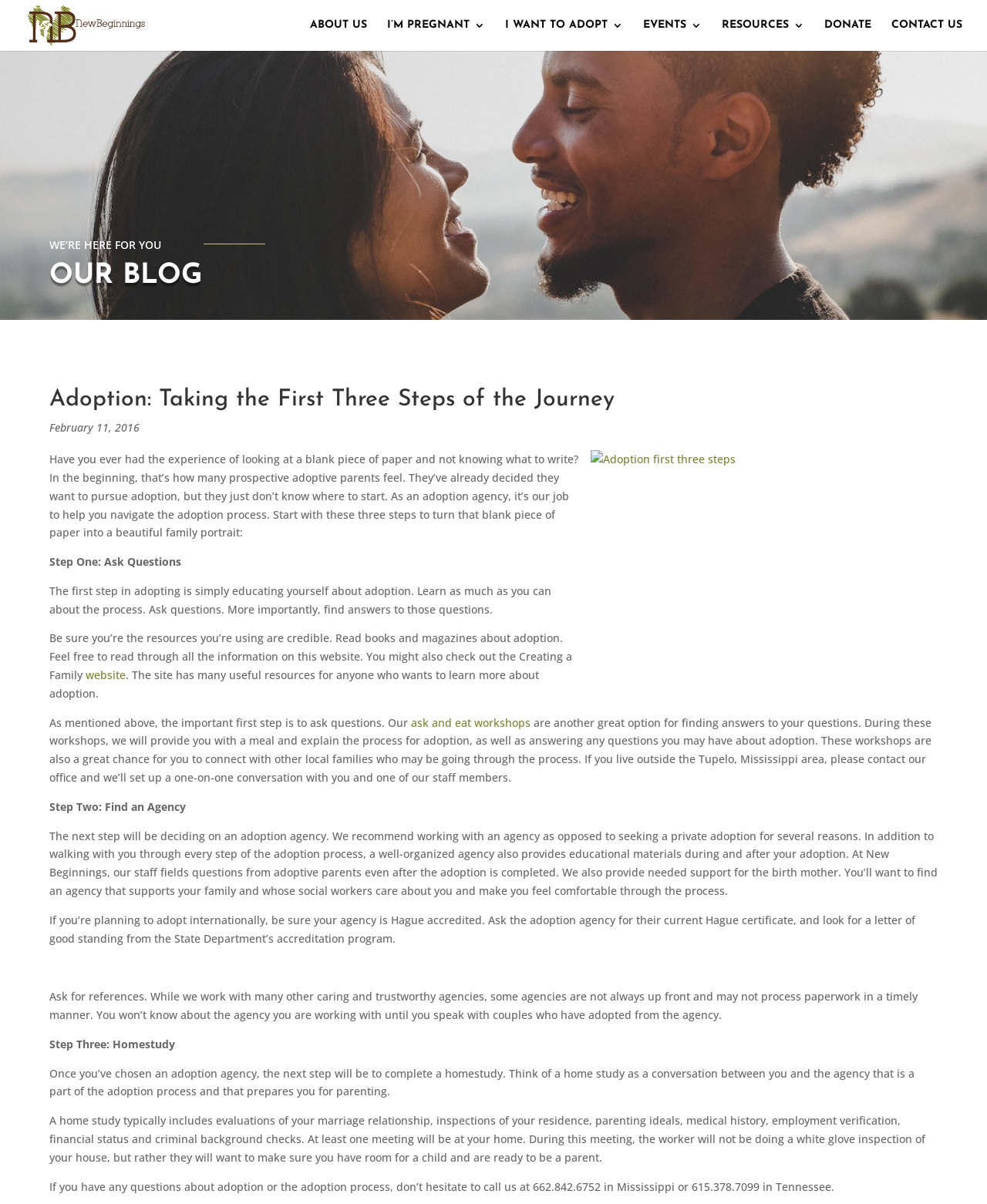Determine the coordinates of the bounding box that should be clicked to complete the instruction: "Click on the 'Business' link". The coordinates should be represented by four float numbers between 0 and 1: [left, top, right, bottom].

None